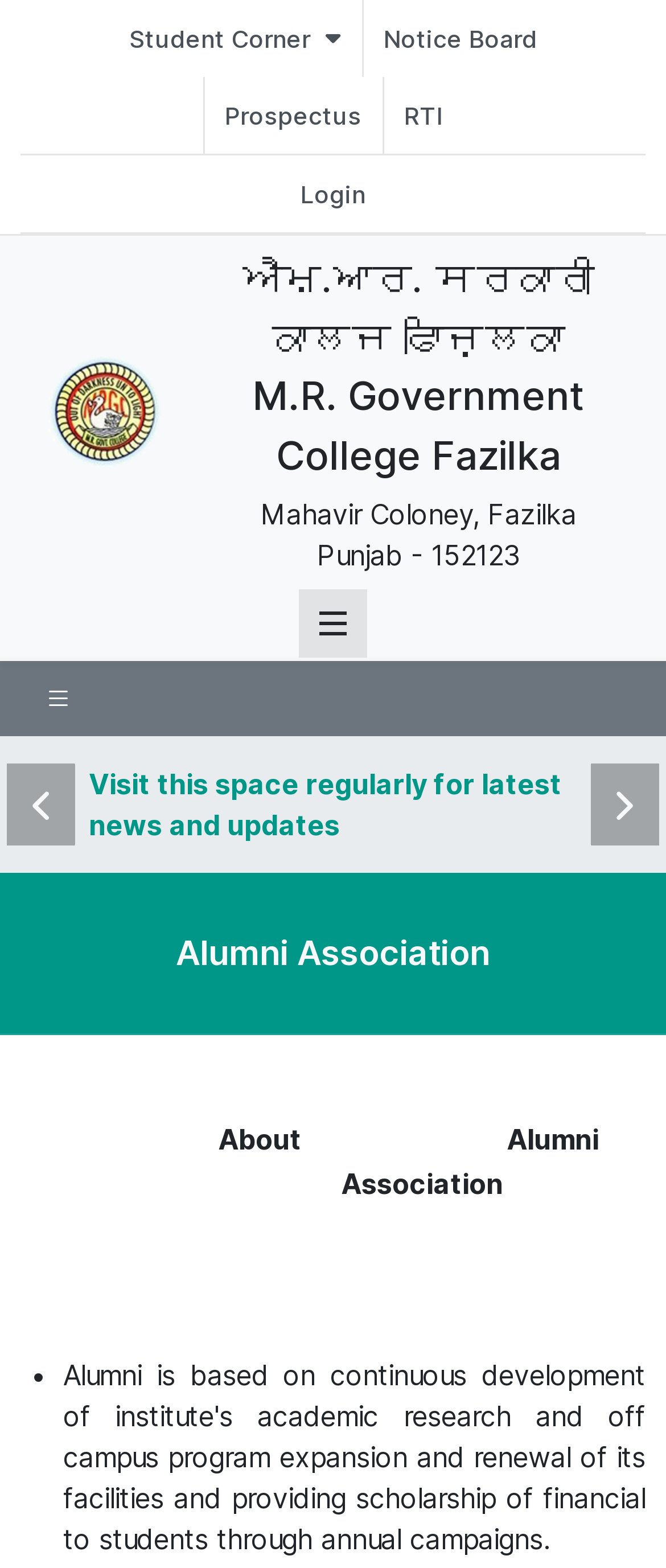Find the bounding box coordinates of the area that needs to be clicked in order to achieve the following instruction: "Click on Student Corner". The coordinates should be specified as four float numbers between 0 and 1, i.e., [left, top, right, bottom].

[0.163, 0.0, 0.542, 0.049]